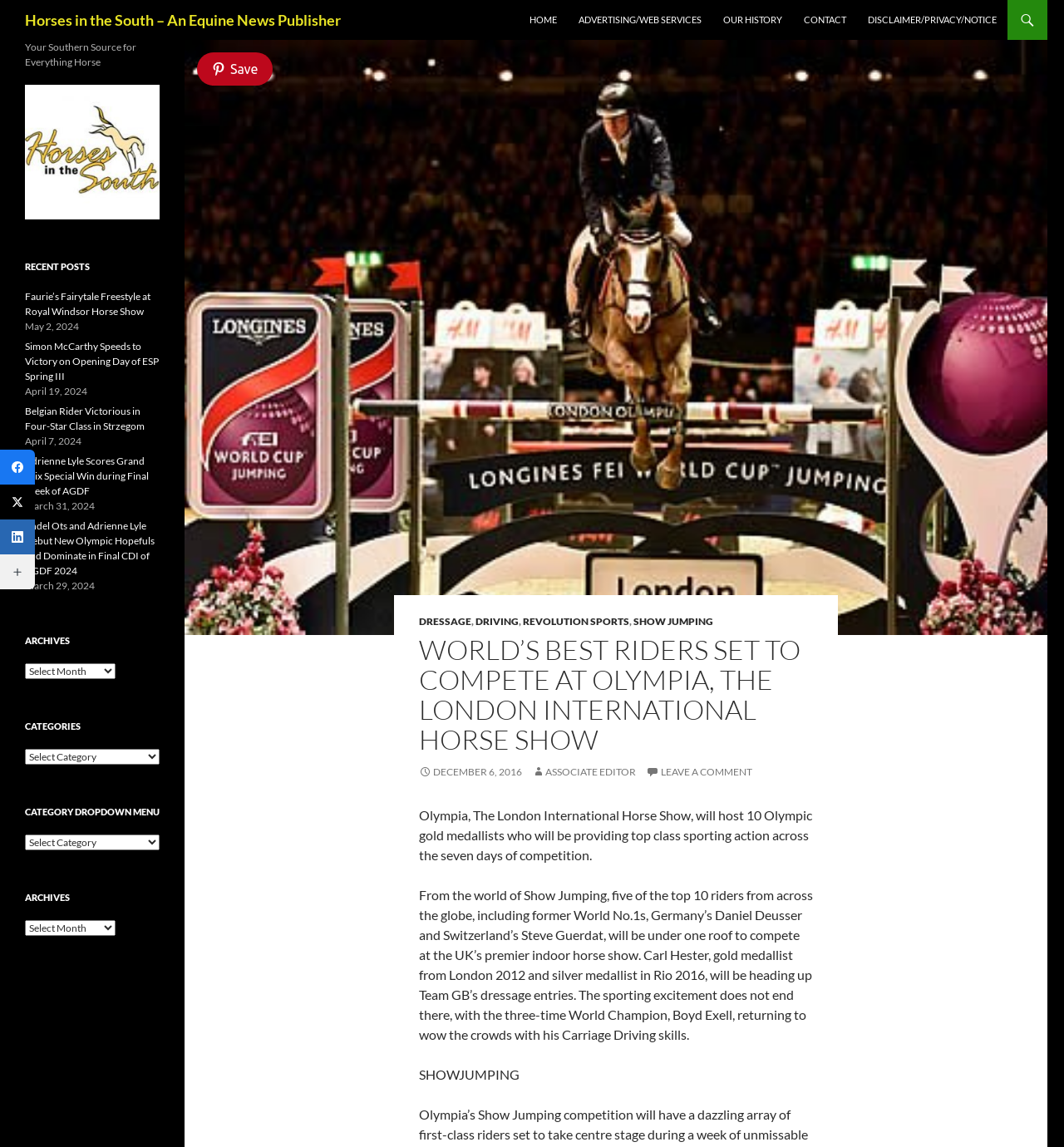Please find the bounding box coordinates of the element that needs to be clicked to perform the following instruction: "Click SHOWJUMPING". The bounding box coordinates should be four float numbers between 0 and 1, represented as [left, top, right, bottom].

[0.595, 0.536, 0.67, 0.547]